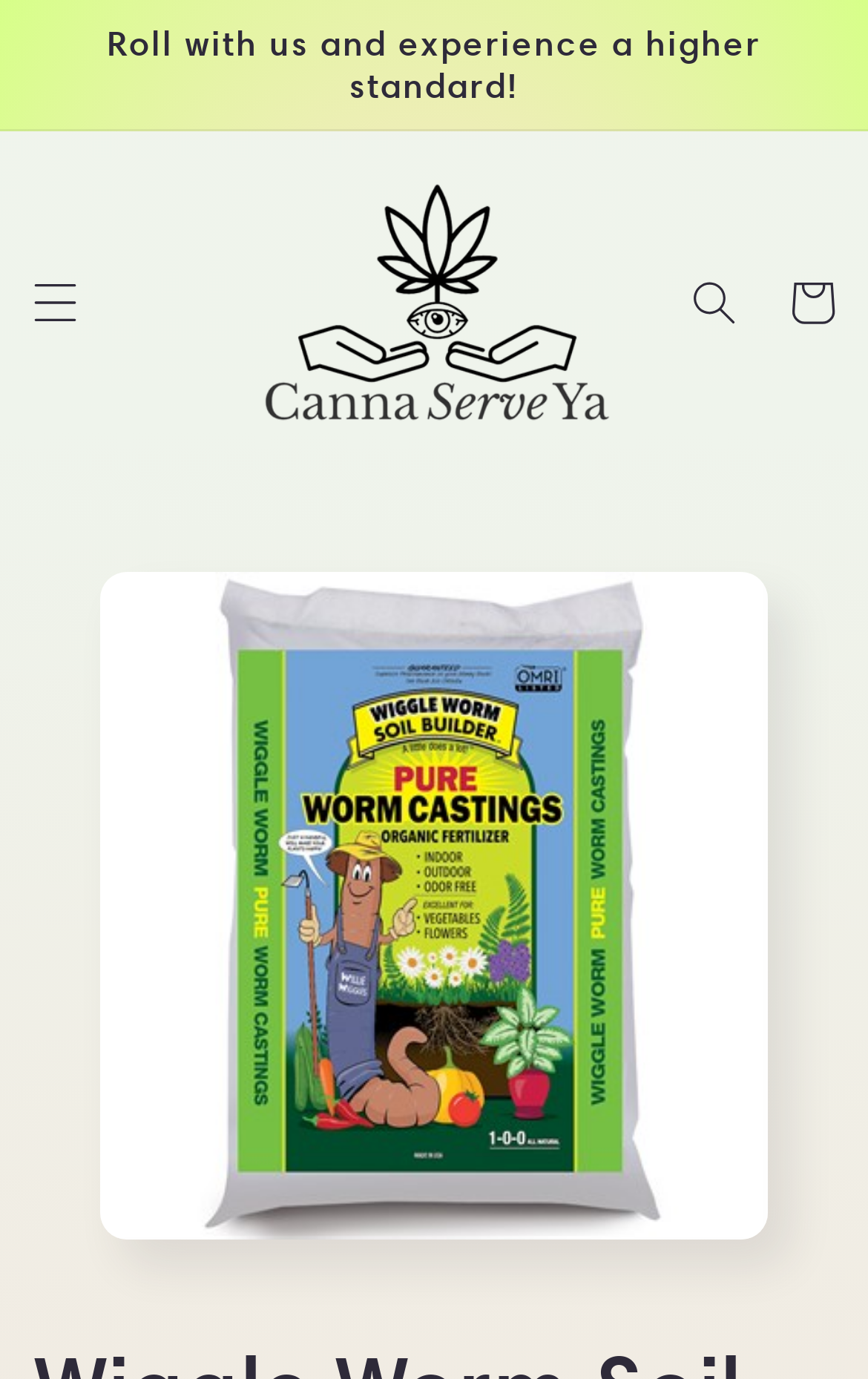What is the purpose of the 'Gallery Viewer' region?
Please respond to the question with a detailed and well-explained answer.

I inferred the purpose of the 'Gallery Viewer' region by looking at its position and size on the page. It takes up a large portion of the page and is likely used to display images or a gallery of some sort.